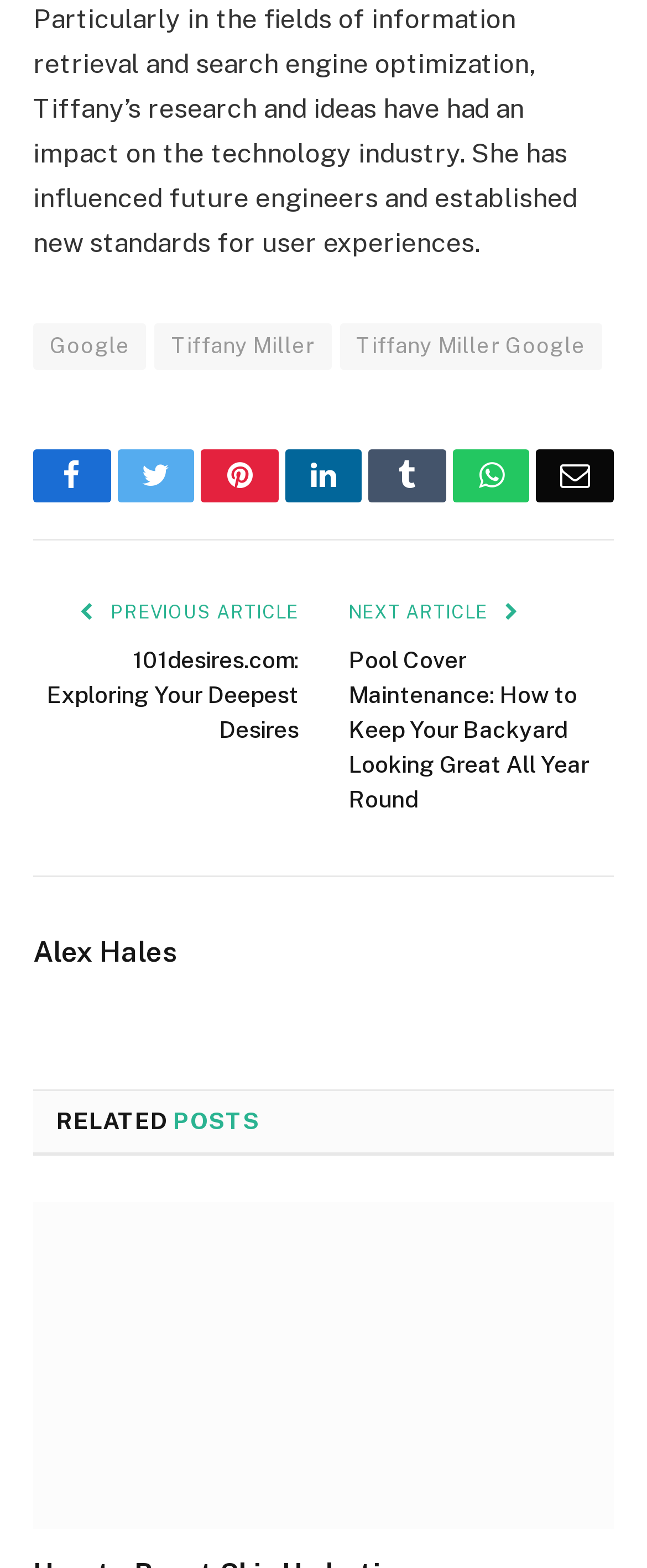Highlight the bounding box coordinates of the region I should click on to meet the following instruction: "explore related posts".

[0.087, 0.707, 0.402, 0.724]